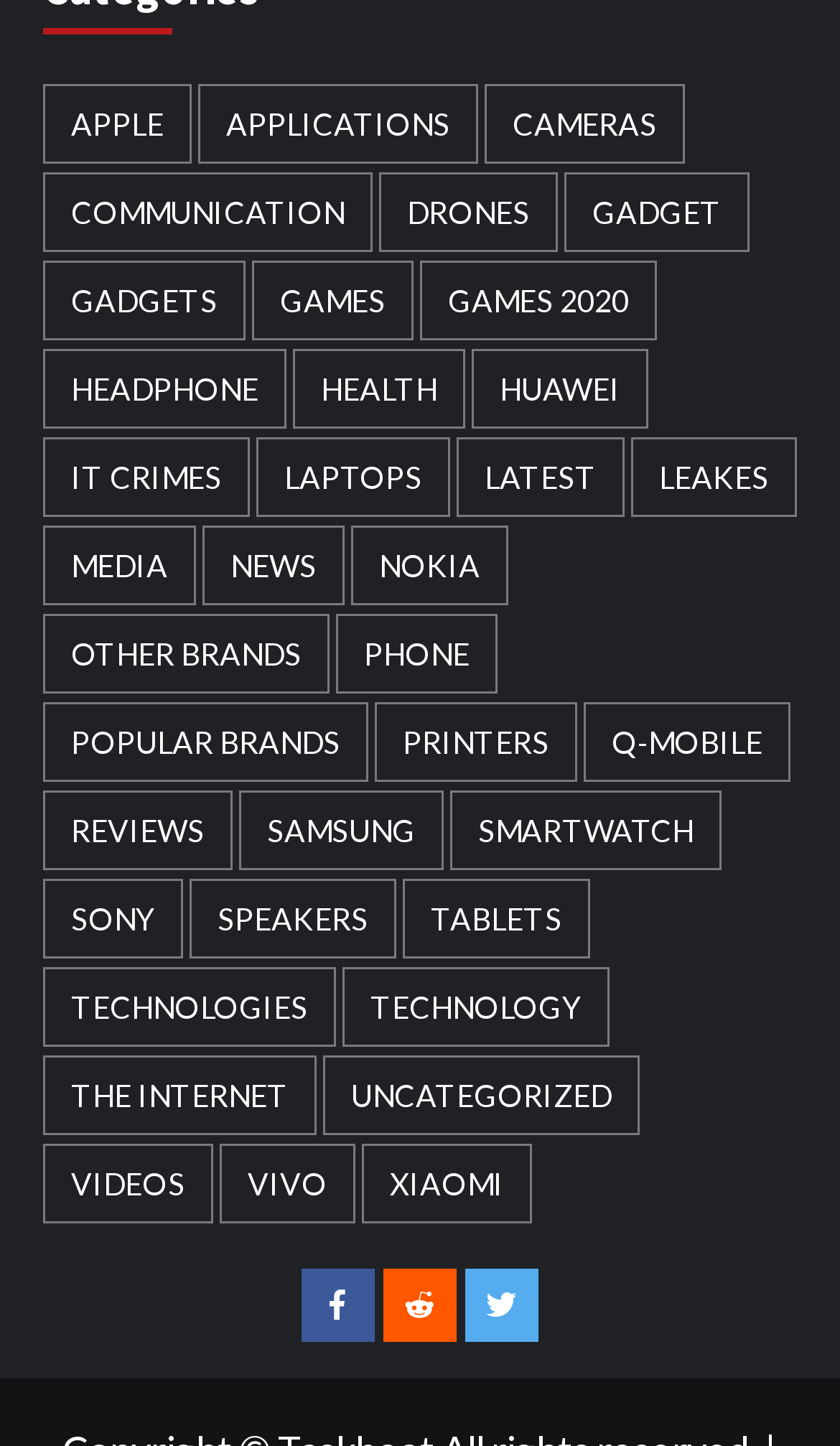How many items are in the 'News' category?
Please ensure your answer is as detailed and informative as possible.

According to the link 'News (1,090 items)' on the webpage, there are 1,090 items in the 'News' category.